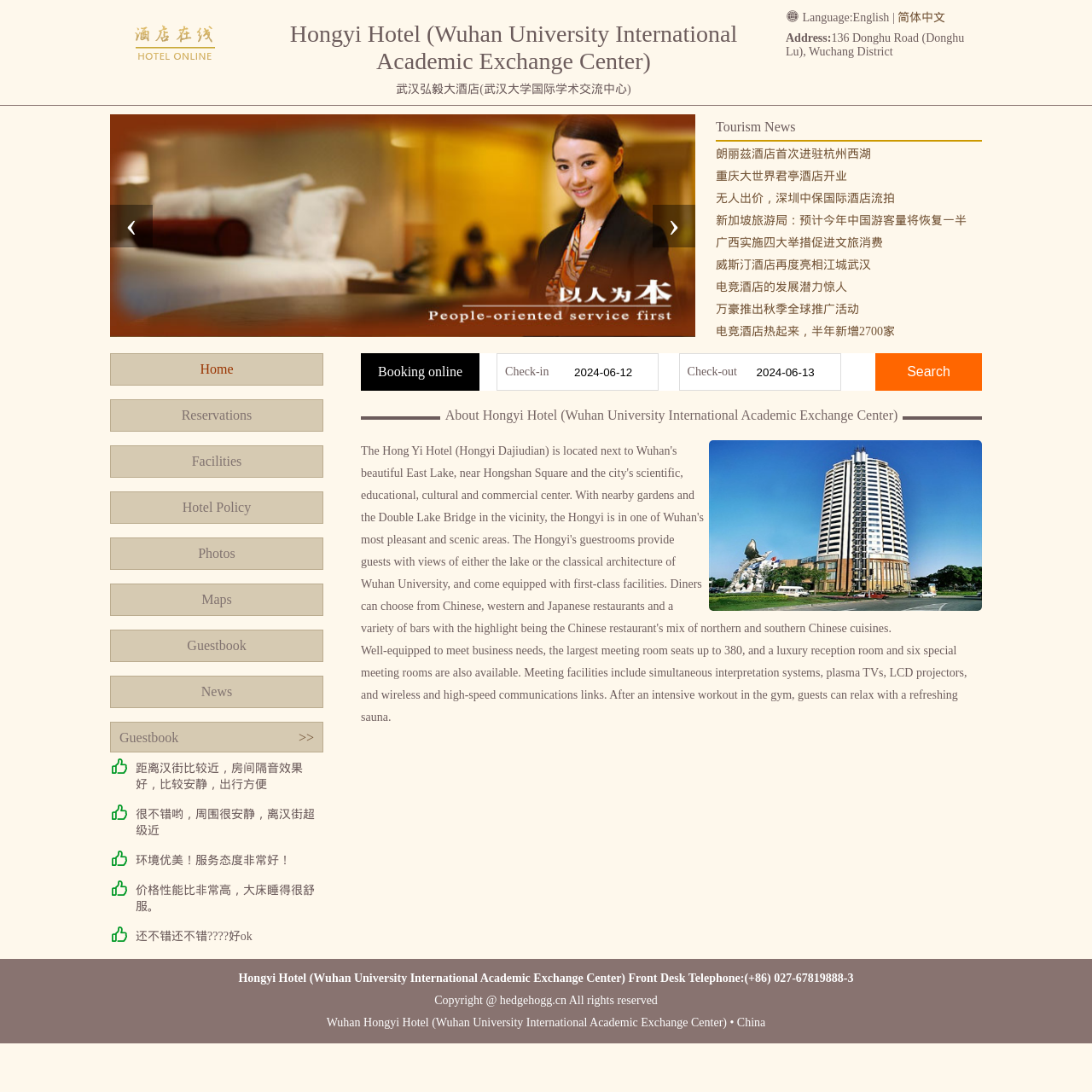Describe all the key features and sections of the webpage thoroughly.

The webpage is about Hongyi Hotel, located at Wuhan University International Academic Exchange Center. At the top, there is a heading with the hotel's name in both English and Chinese. Below the heading, there is a link to the hotel's homepage, accompanied by a small image of the hotel. 

To the right of the hotel's name, there is a language selection option, allowing users to switch between English and Simplified Chinese. 

Below the language selection, there is an address section, displaying the hotel's address in Wuchang District, Wuhan. 

On the left side of the page, there is a navigation menu with links to various sections, including Home, Reservations, Facilities, Hotel Policy, Photos, Maps, Guestbook, and News. 

In the main content area, there is a section showcasing tourism news, with multiple links to news articles about hotels and tourism. 

Below the news section, there are buttons for navigating through the pages, with a "Previous" button on the left and a "Next" button on the right. 

Further down, there is a section with customer reviews, where guests have shared their experiences and opinions about the hotel. 

On the right side of the page, there is a booking section, where users can input their check-in and check-out dates and search for available rooms. 

At the bottom of the page, there is a brief introduction to the hotel's meeting facilities and amenities, followed by the hotel's contact information and a copyright notice.